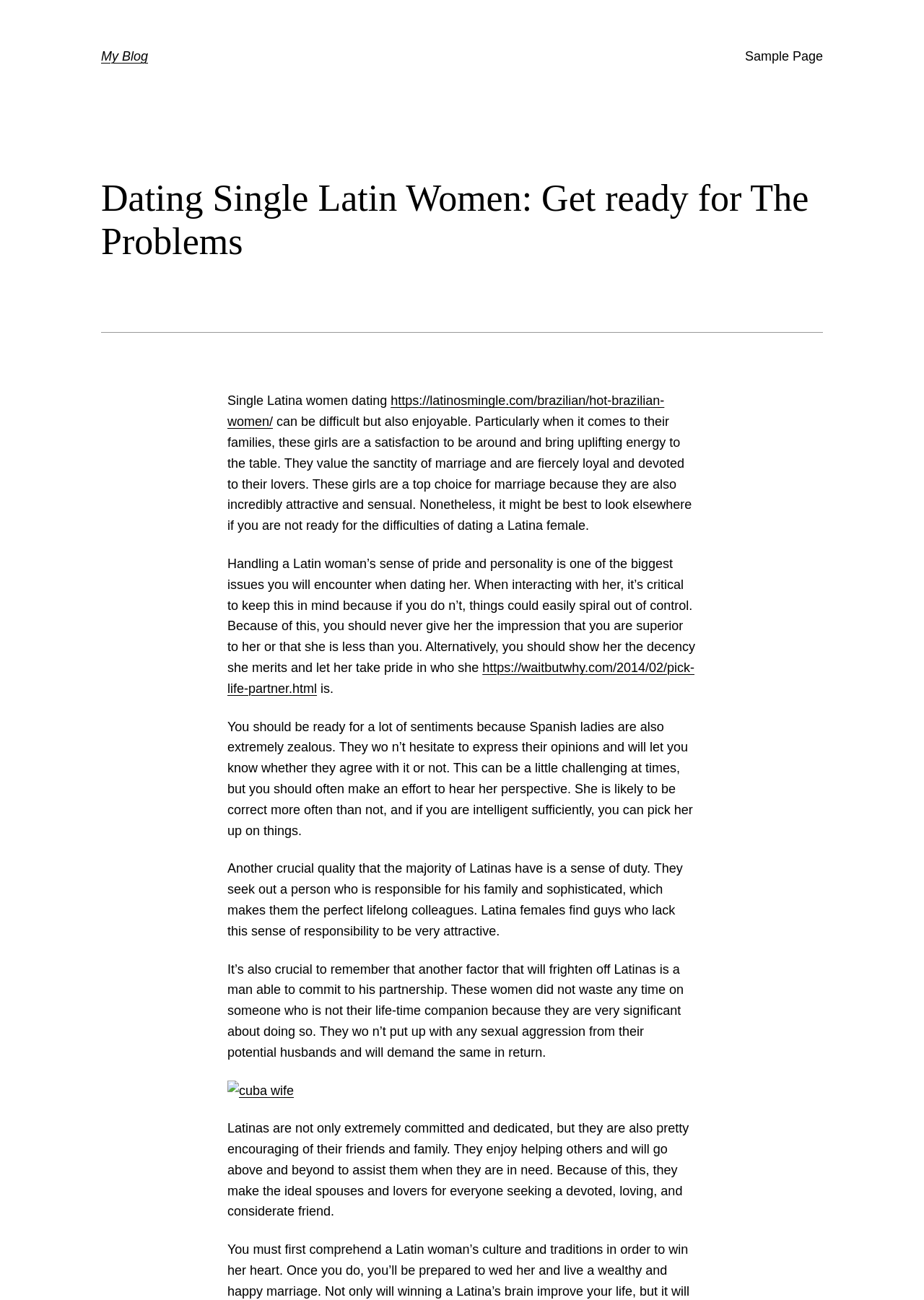What is one of the biggest issues when dating a Latin woman?
Refer to the image and respond with a one-word or short-phrase answer.

Handling her sense of pride and personality